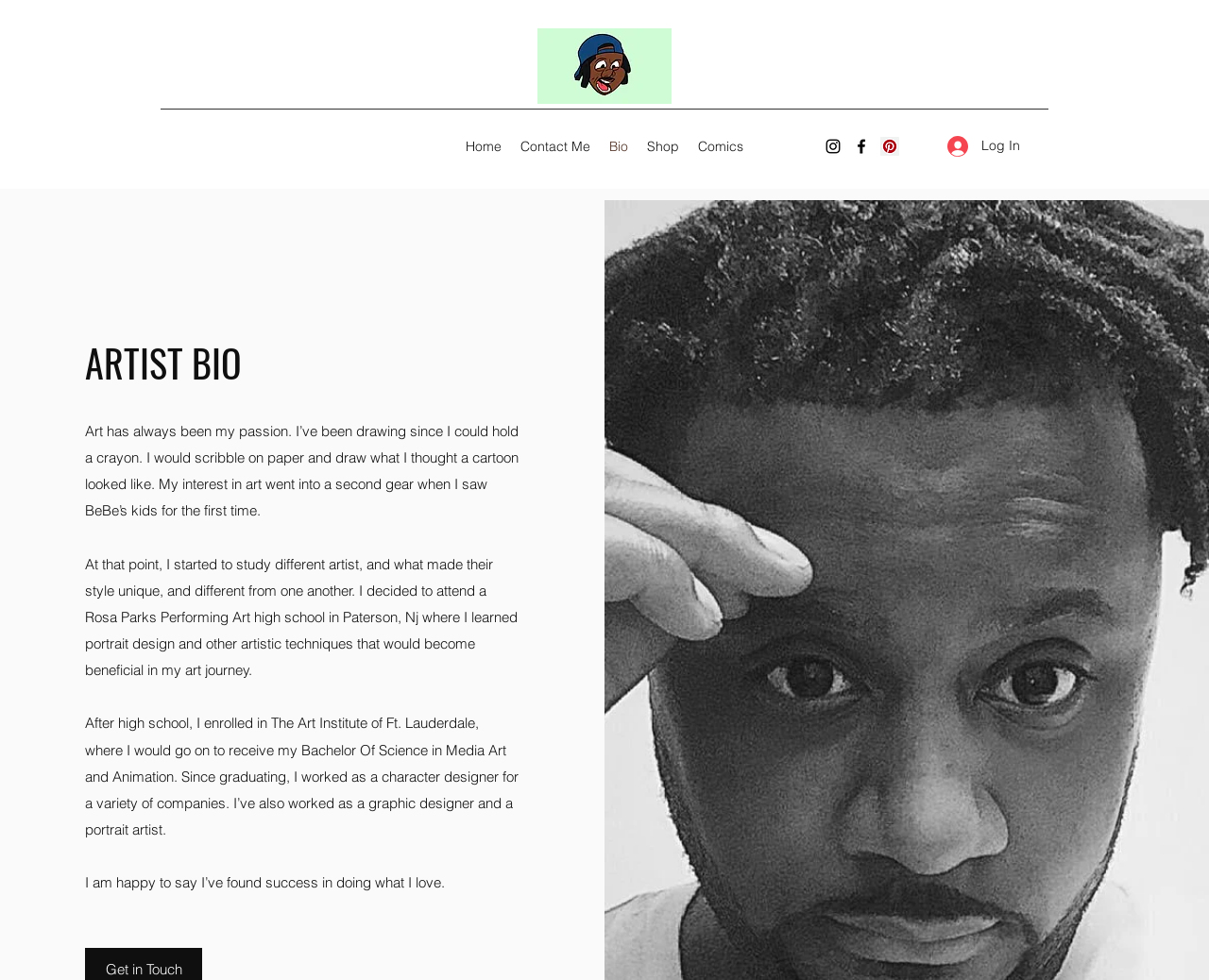Please determine the bounding box coordinates of the section I need to click to accomplish this instruction: "Click the Home link".

[0.377, 0.135, 0.423, 0.164]